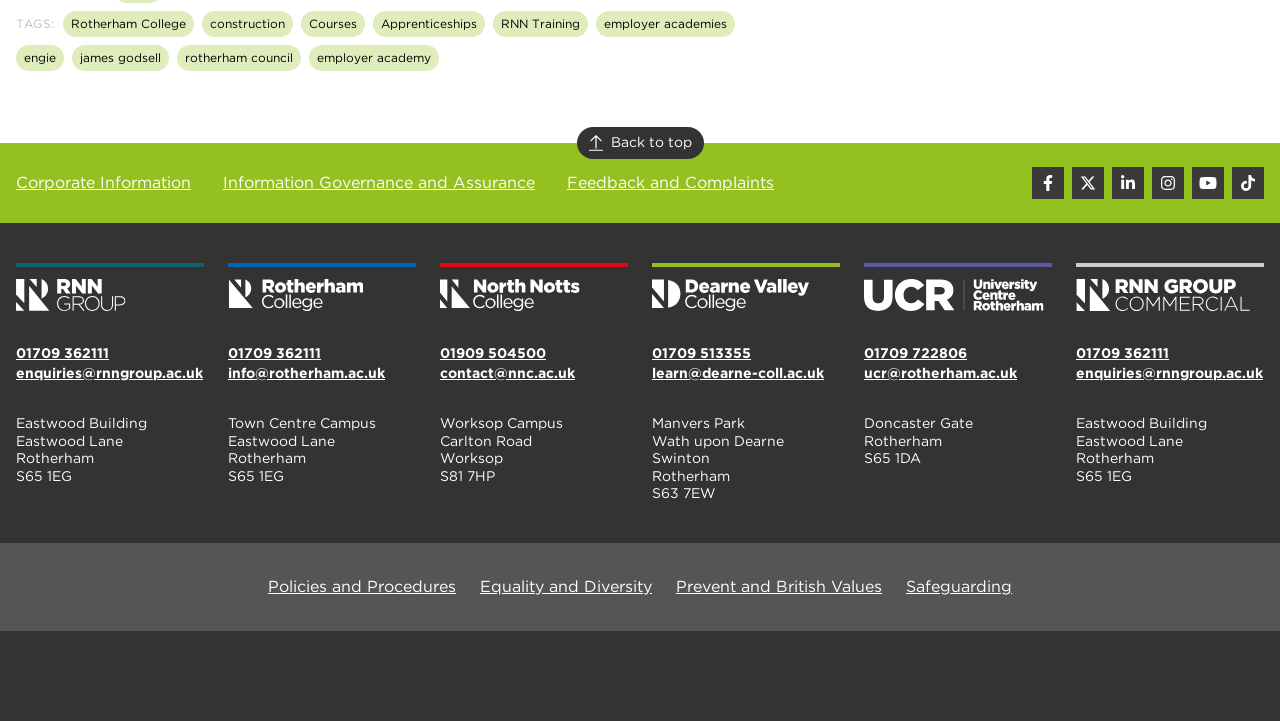Locate the bounding box coordinates of the clickable area needed to fulfill the instruction: "Click on the 'Back to top' button".

[0.45, 0.176, 0.55, 0.221]